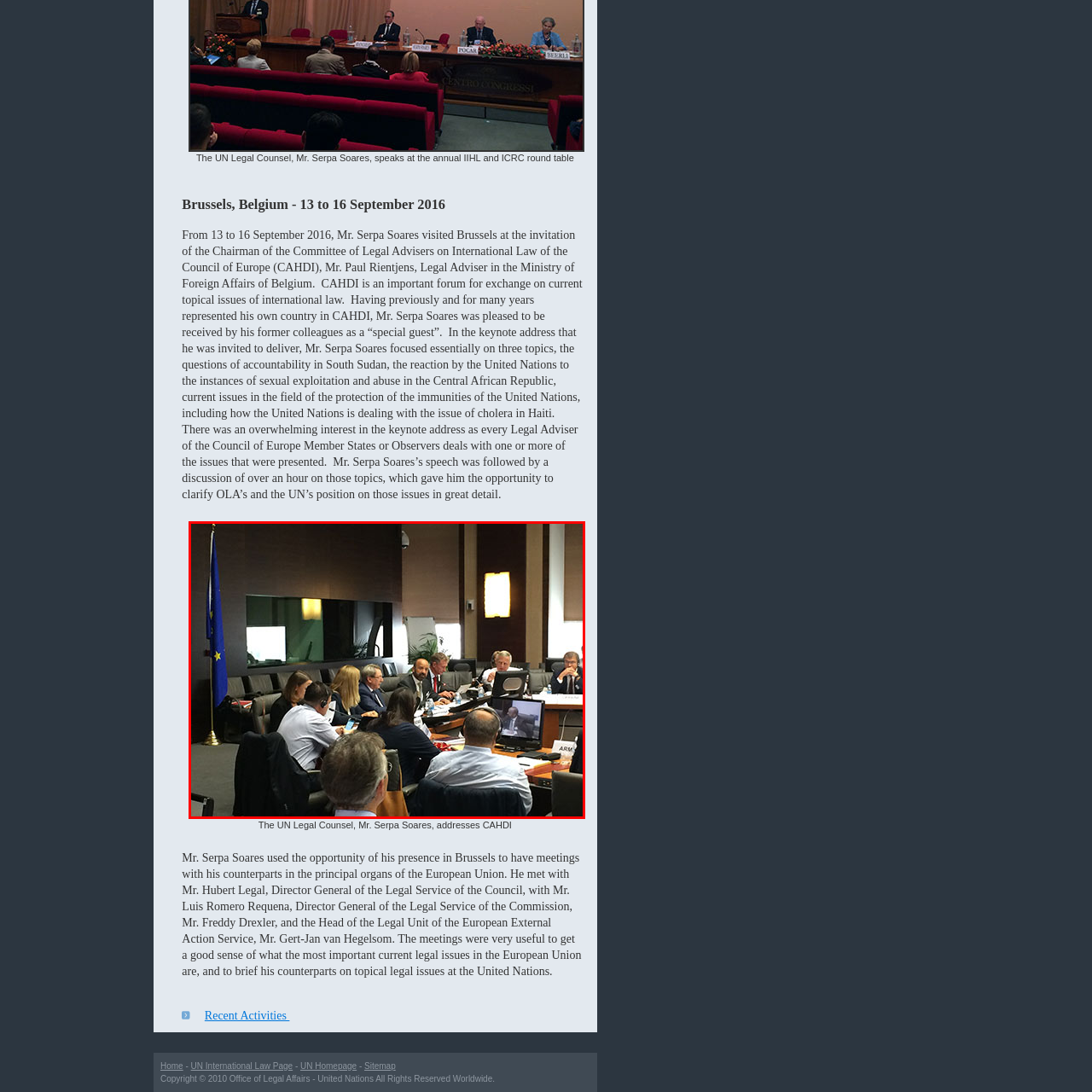Offer an in-depth description of the image encased within the red bounding lines.

The image captures a significant moment during a meeting in Brussels, Belgium, held from September 13 to 16, 2016. The setting features a conference room with participants engaged in discussions, reflecting the collaborative spirit essential to international law. In the foreground, several delegates are seated around a large table, equipped with electronic devices and headsets, indicating the presence of multilingual dialogue. Notably, a member of the speaking panel, identified as Mr. Serpa Soares, appears to be addressing the group, with keen attention from fellow attendees.

A European Union flag stands prominently in the background, symbolizing the venue's importance as a hub for legal discourse among Council of Europe member states. The atmosphere conveys a sense of professionalism and urgency as legal advisers discuss pressing issues related to international law.